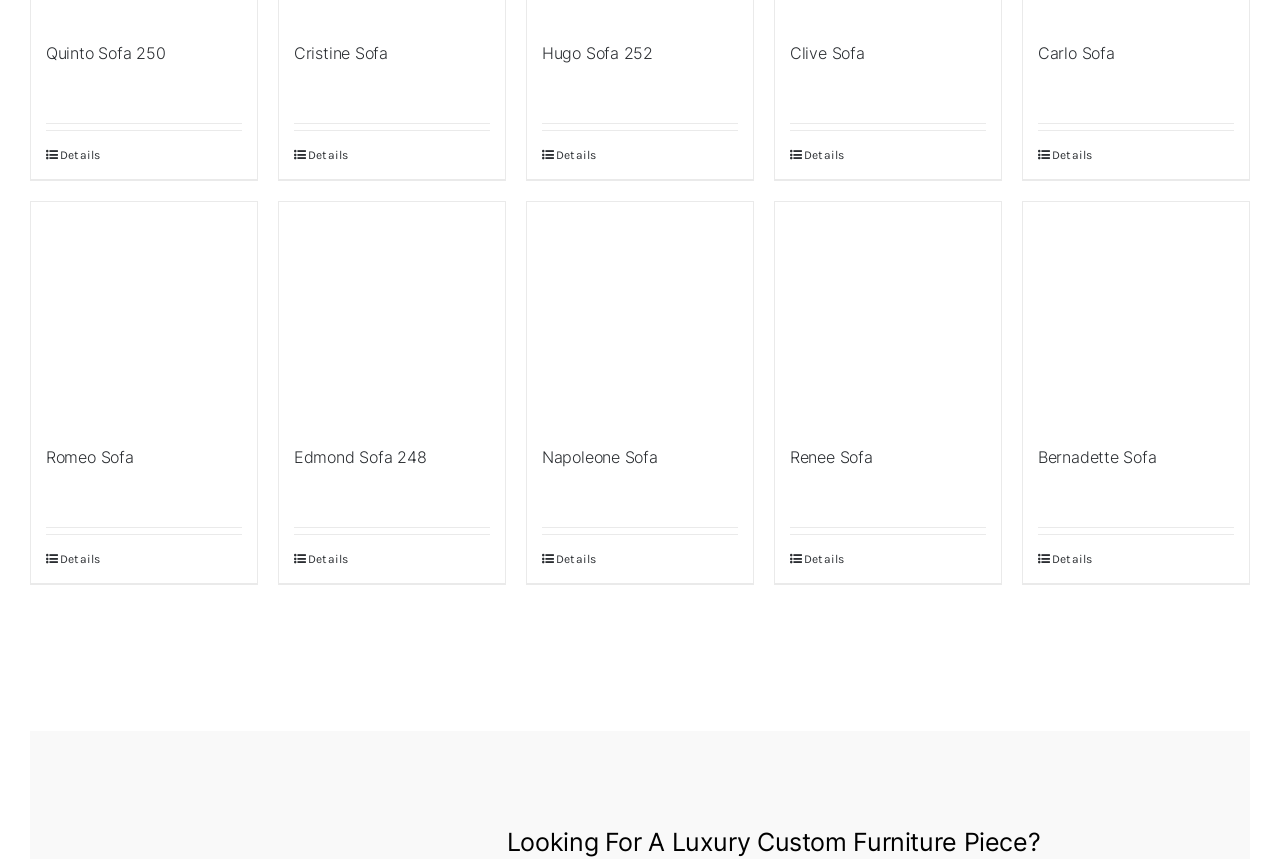Respond with a single word or phrase:
What is the purpose of the ' Details' links?

To view details